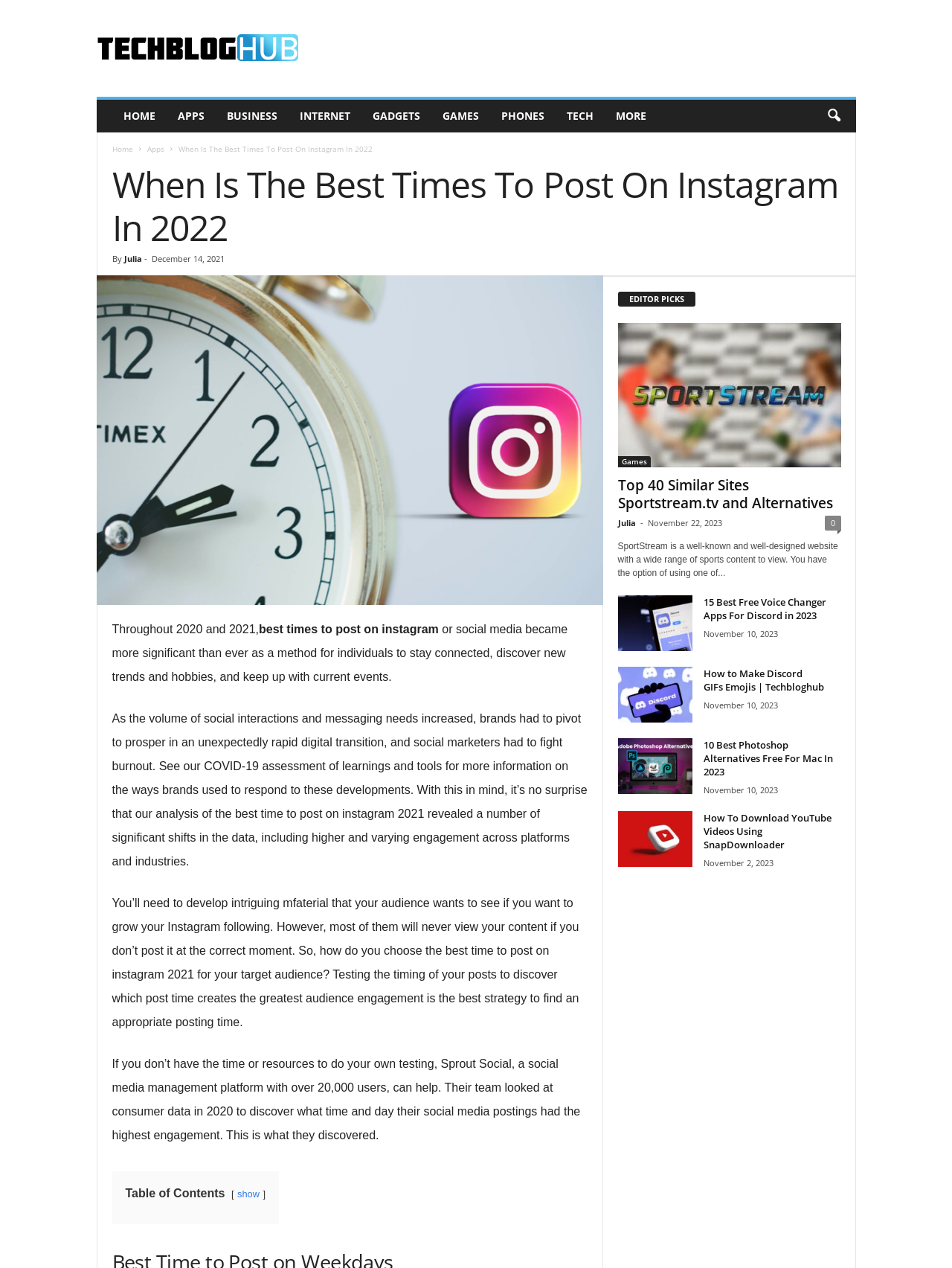Determine the bounding box coordinates for the UI element described. Format the coordinates as (top-left x, top-left y, bottom-right x, bottom-right y) and ensure all values are between 0 and 1. Element description: Gadgets

[0.379, 0.079, 0.453, 0.104]